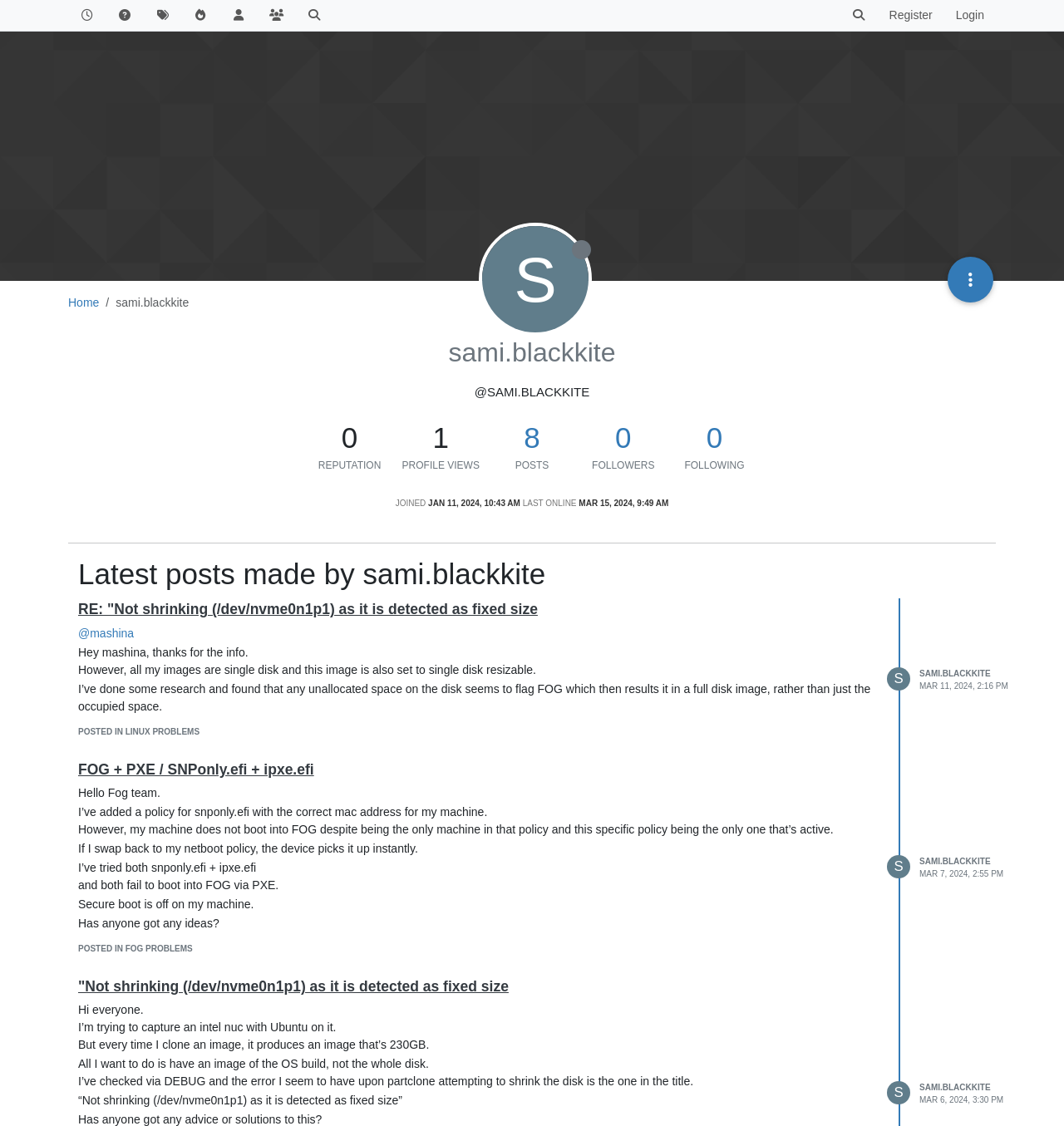What is the last online time of sami.blackkite?
Based on the screenshot, answer the question with a single word or phrase.

Mar 15, 2024, 9:49 AM